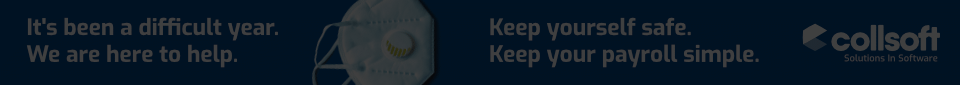What is the purpose of the message?
Deliver a detailed and extensive answer to the question.

The message is from Collsoft, and it emphasizes the importance of keeping oneself safe and managing payroll solutions simply, which suggests that the purpose of the message is to promote customer support and welfare, especially during uncertain times.